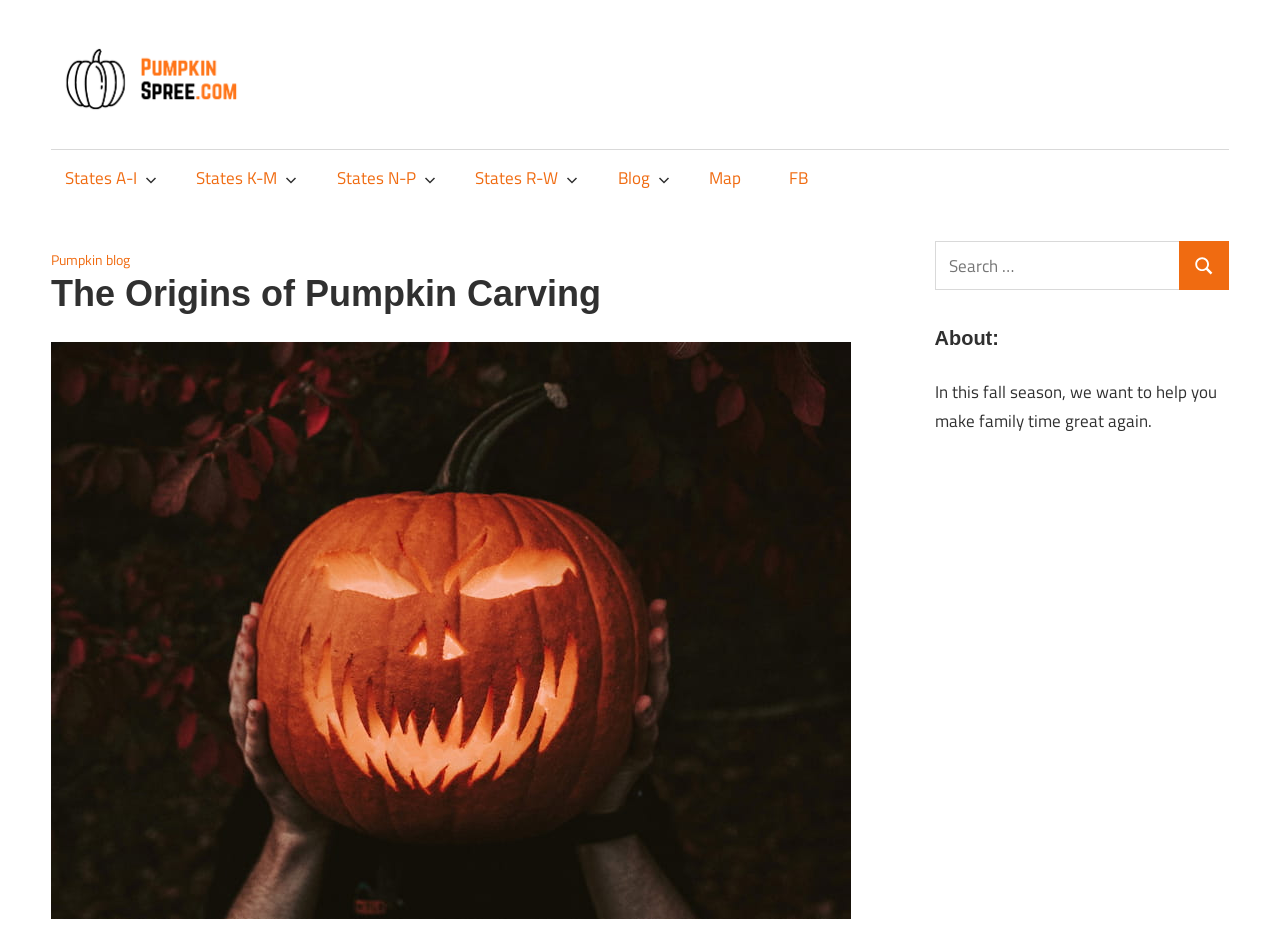Locate the bounding box coordinates of the clickable part needed for the task: "Click Search".

[0.921, 0.257, 0.96, 0.309]